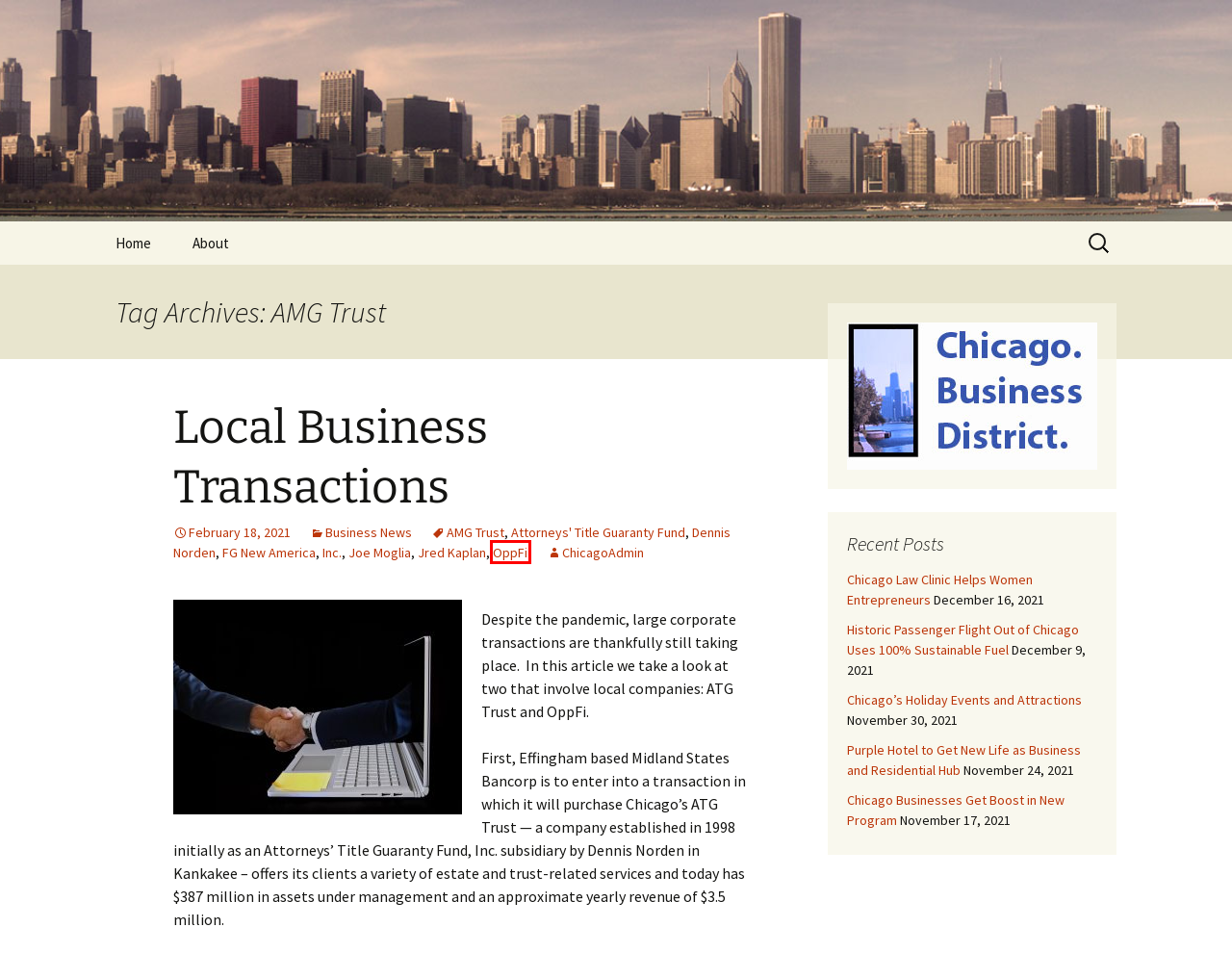You have a screenshot of a webpage with a red bounding box highlighting a UI element. Your task is to select the best webpage description that corresponds to the new webpage after clicking the element. Here are the descriptions:
A. Purple Hotel to Get New Life as Business and Residential Hub - Chicago Business District
B. Chicago Business District -
C. Local Business Transactions - Chicago Business District
D. Business News Archives - Chicago Business District
E. Chicago Law Clinic Helps Women Entrepreneurs - Chicago Business District
F. OppFi Archives - Chicago Business District
G. Attorneys' Title Guaranty Fund Archives - Chicago Business District
H. Chicago’s Holiday Events and Attractions - Chicago Business District

F